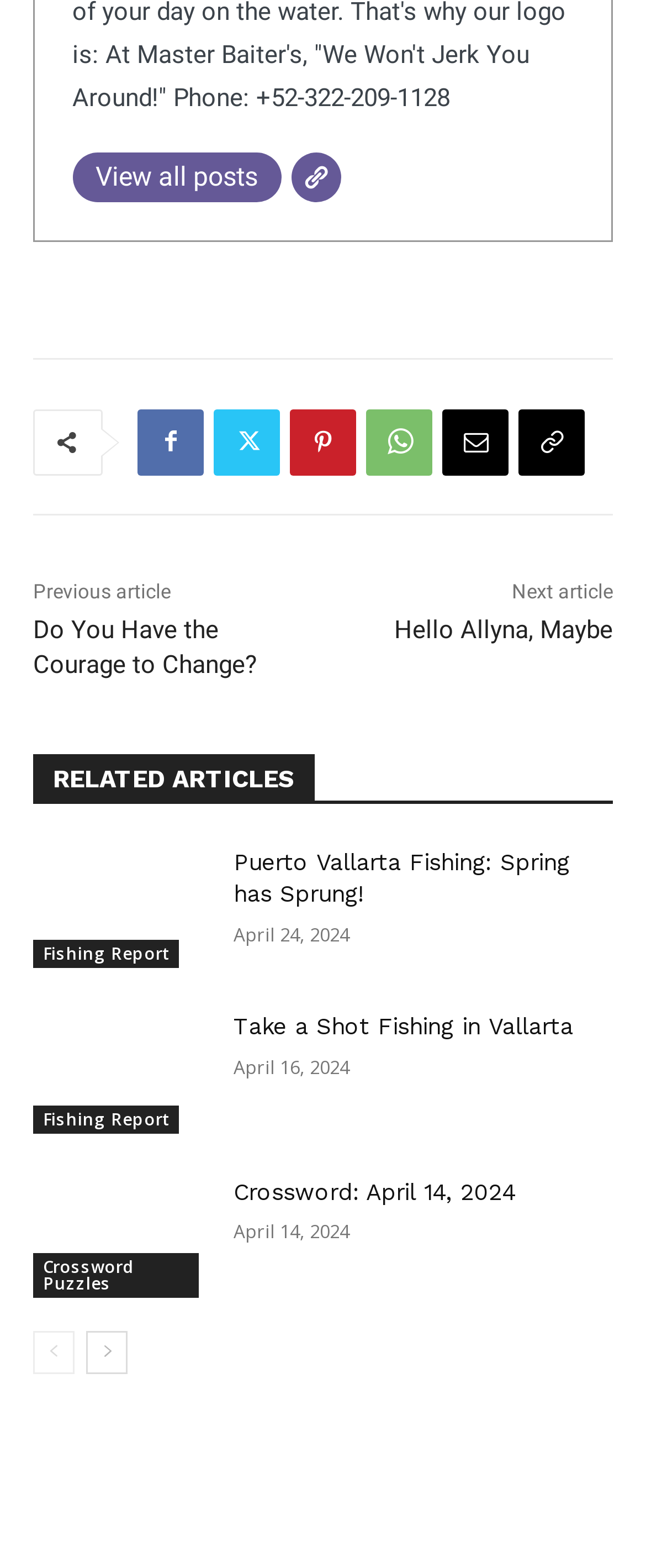Please find the bounding box coordinates of the element that you should click to achieve the following instruction: "View the previous article". The coordinates should be presented as four float numbers between 0 and 1: [left, top, right, bottom].

[0.051, 0.37, 0.264, 0.384]